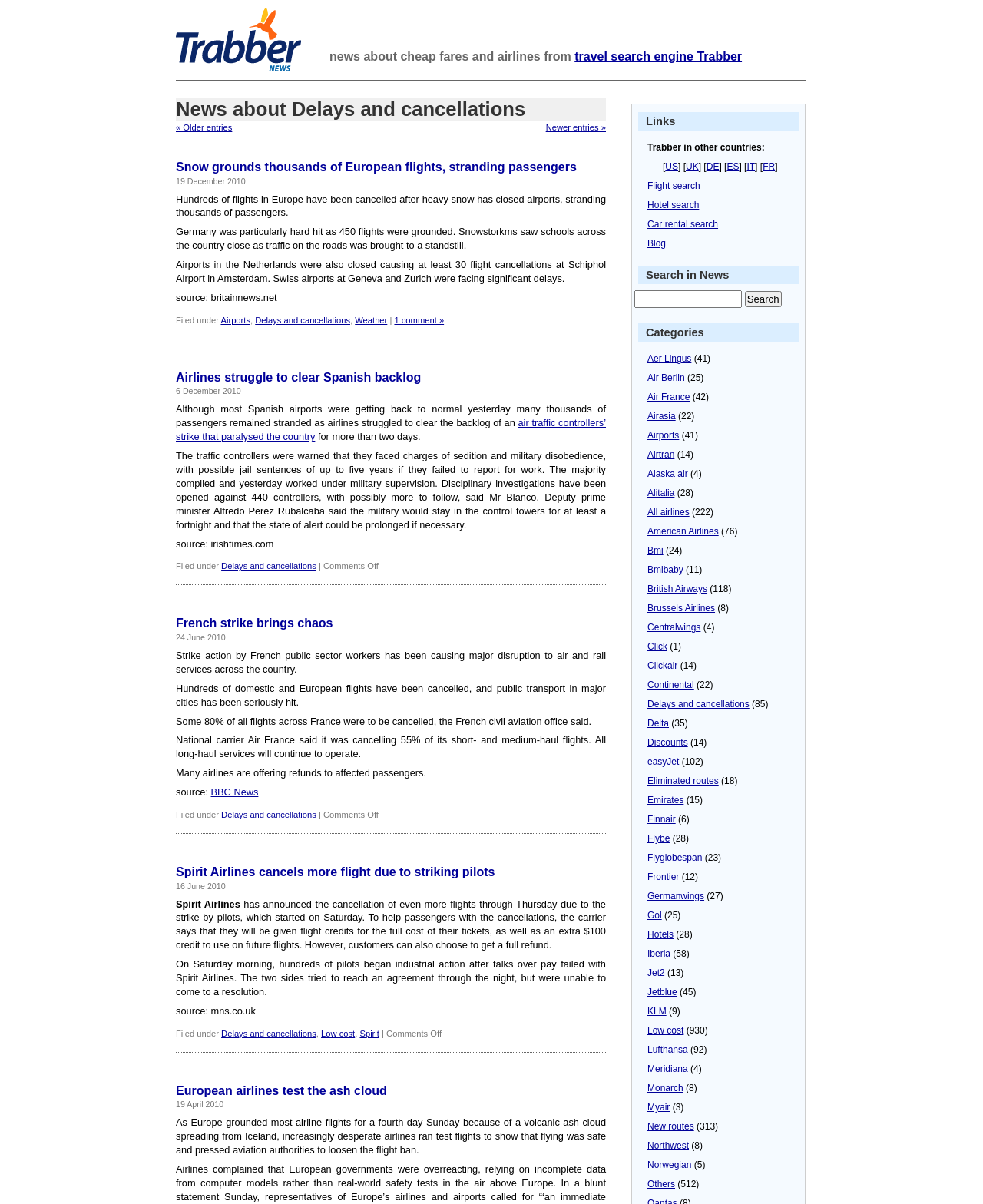What is the name of the airline that cancelled more flights due to striking pilots?
Can you provide a detailed and comprehensive answer to the question?

The name of the airline that cancelled more flights due to striking pilots can be found in the heading of the article, which says 'Spirit Airlines cancels more flight due to striking pilots'.